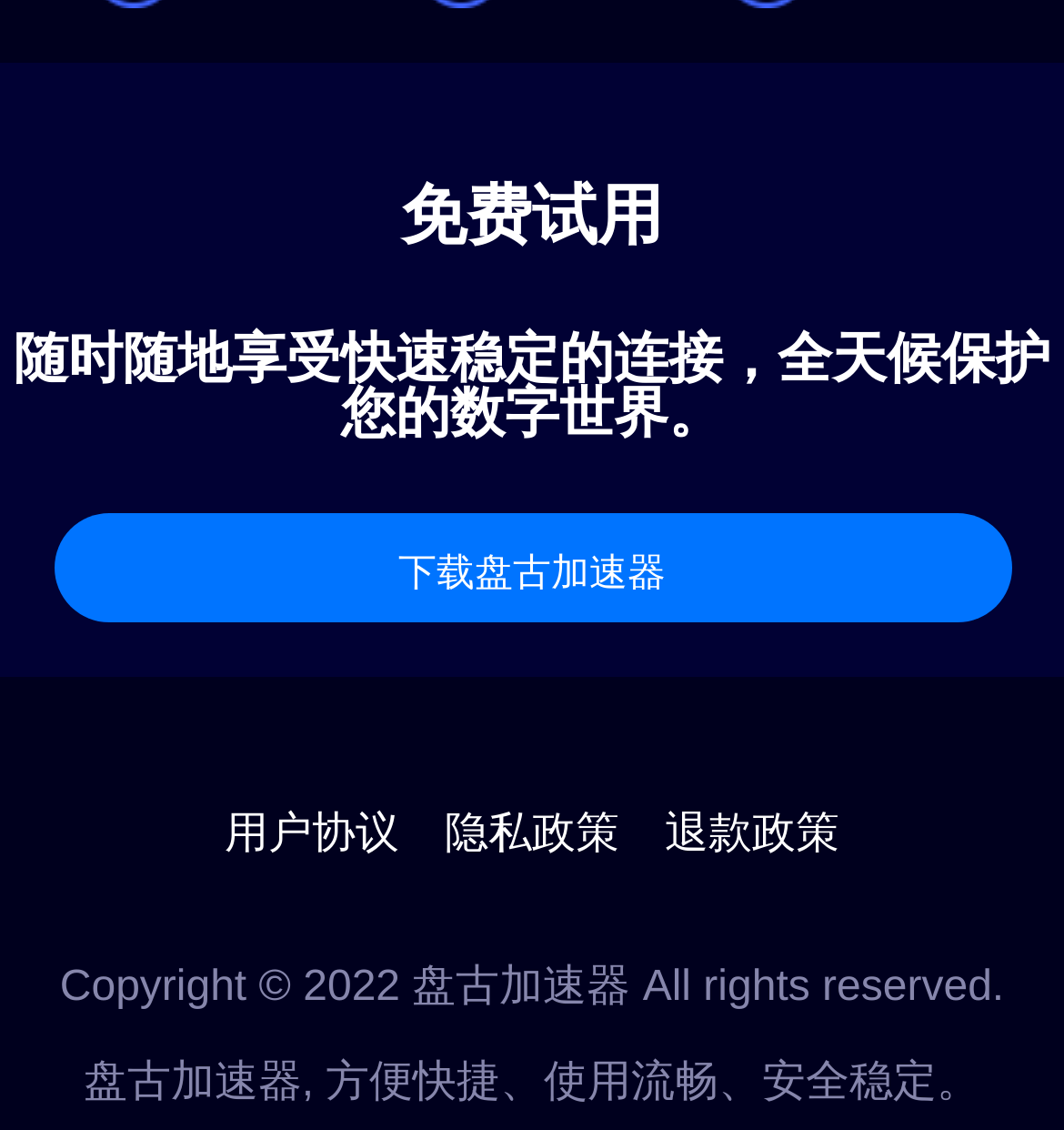Please answer the following question using a single word or phrase: 
What is the copyright year of the webpage?

2022